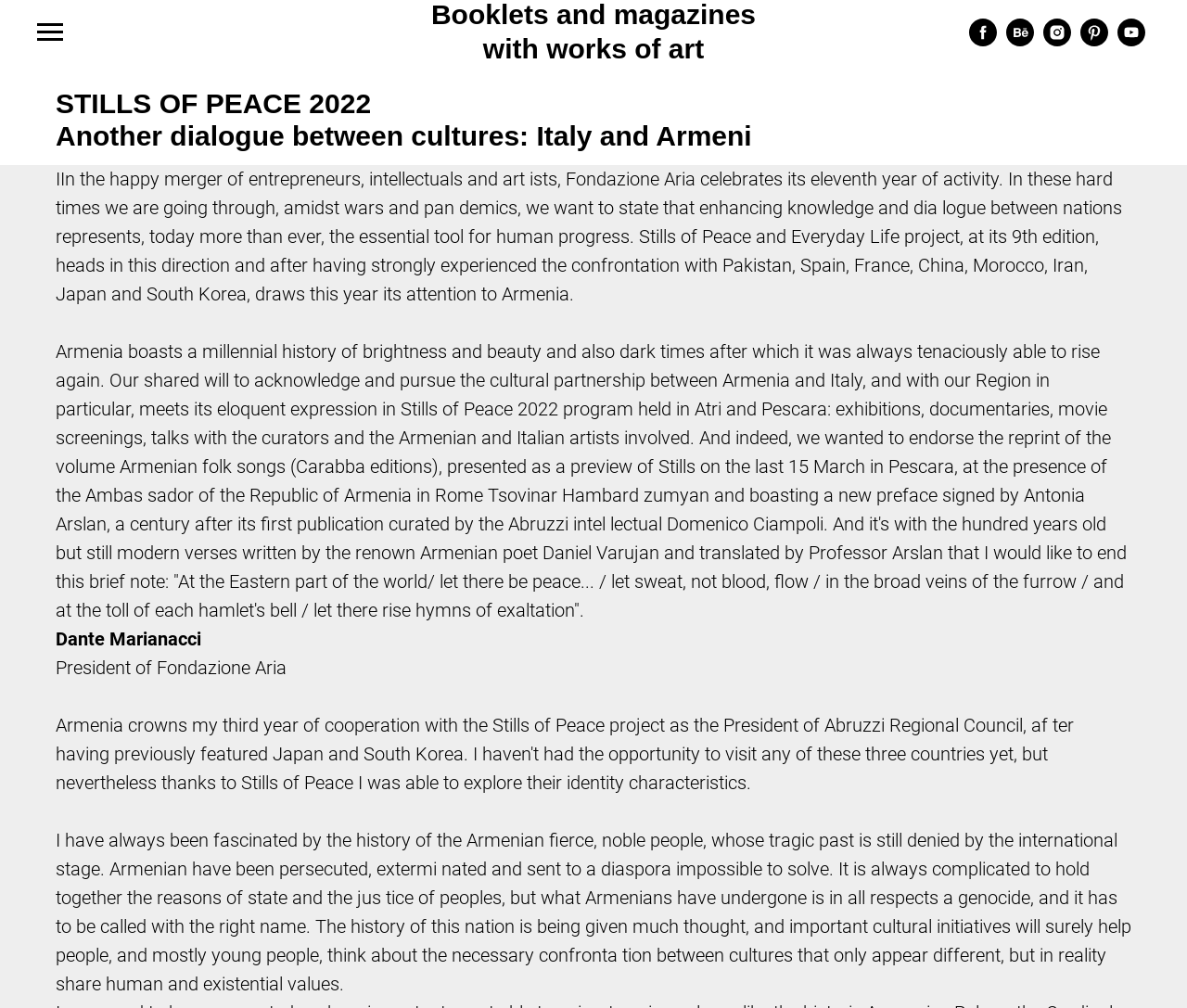Offer a detailed account of what is visible on the webpage.

The webpage appears to be a cultural event or festival webpage, specifically focused on the "Stills of Peace 2022" event, which is a dialogue between cultures, particularly between Italy and Armenia. 

At the top left corner, there is a navigation menu button. On the top right corner, there is a list of social media links, including Facebook, Behance, Instagram, Pinterest, and YouTube. 

Below the navigation menu, there are two lines of text, "STILLS OF PEACE 2022" and "Another dialogue between cultures: Italy and Armeni", which seem to be the title and subtitle of the event. 

Following the title, there is a long paragraph of text that describes the purpose and significance of the event, highlighting the importance of cultural dialogue and knowledge sharing between nations, especially in difficult times. 

Below this paragraph, there is another long text that provides more information about the event, specifically about Armenia's history and culture, and the various activities and programs that will take place during the event, such as exhibitions, documentaries, movie screenings, and talks with curators and artists. 

At the bottom of the page, there are three lines of text, "Dante Marianacci", "President of Fondazione Aria", and a quote from him, where he expresses his fascination with Armenian history and culture, and emphasizes the importance of recognizing the Armenian genocide and promoting cultural understanding between nations.